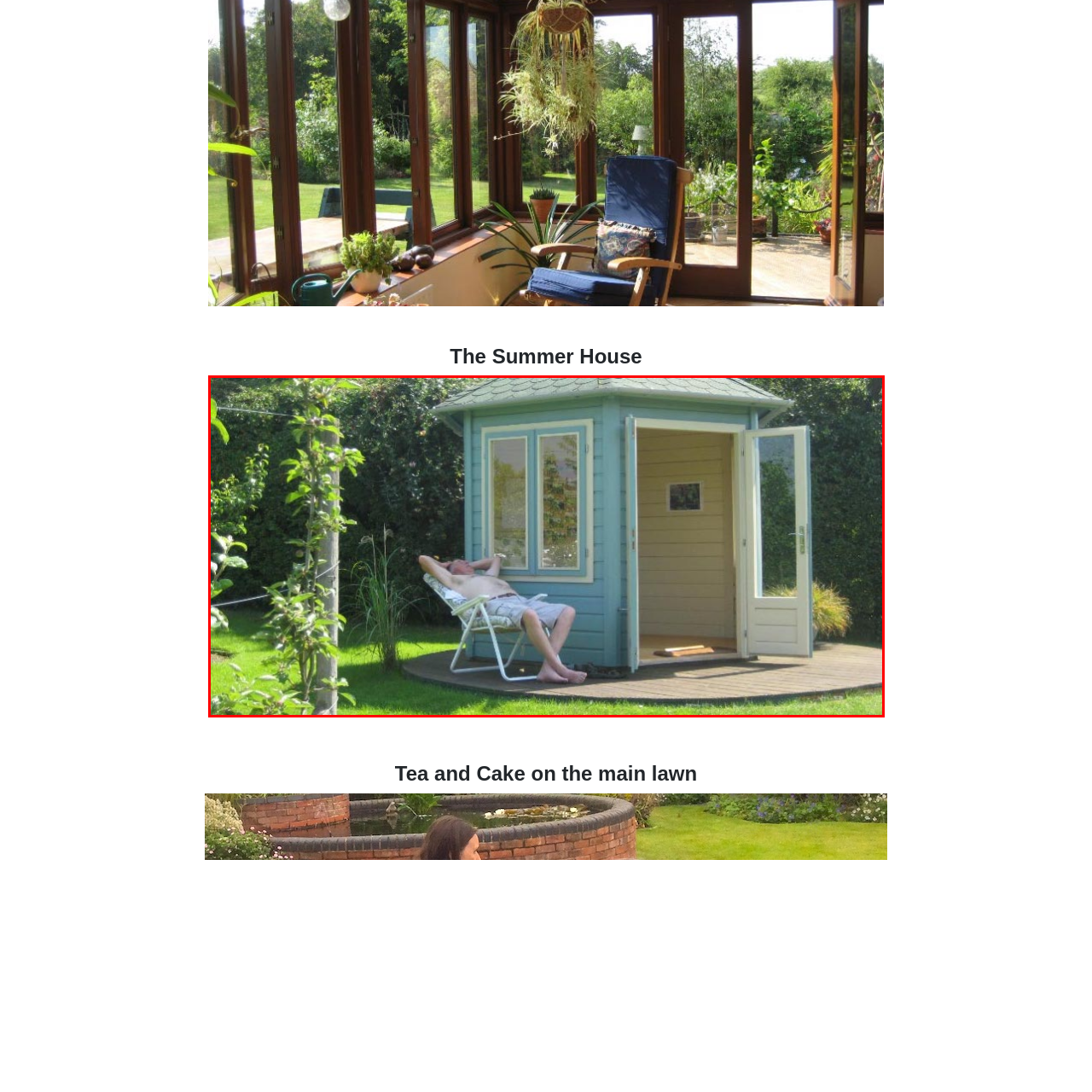Are the shed's doors open or closed?
Pay attention to the image outlined by the red bounding box and provide a thorough explanation in your answer, using clues from the image.

According to the caption, 'the shed's doors are wide open', which implies that the doors are not closed, but rather open, allowing a gentle breeze to enter.